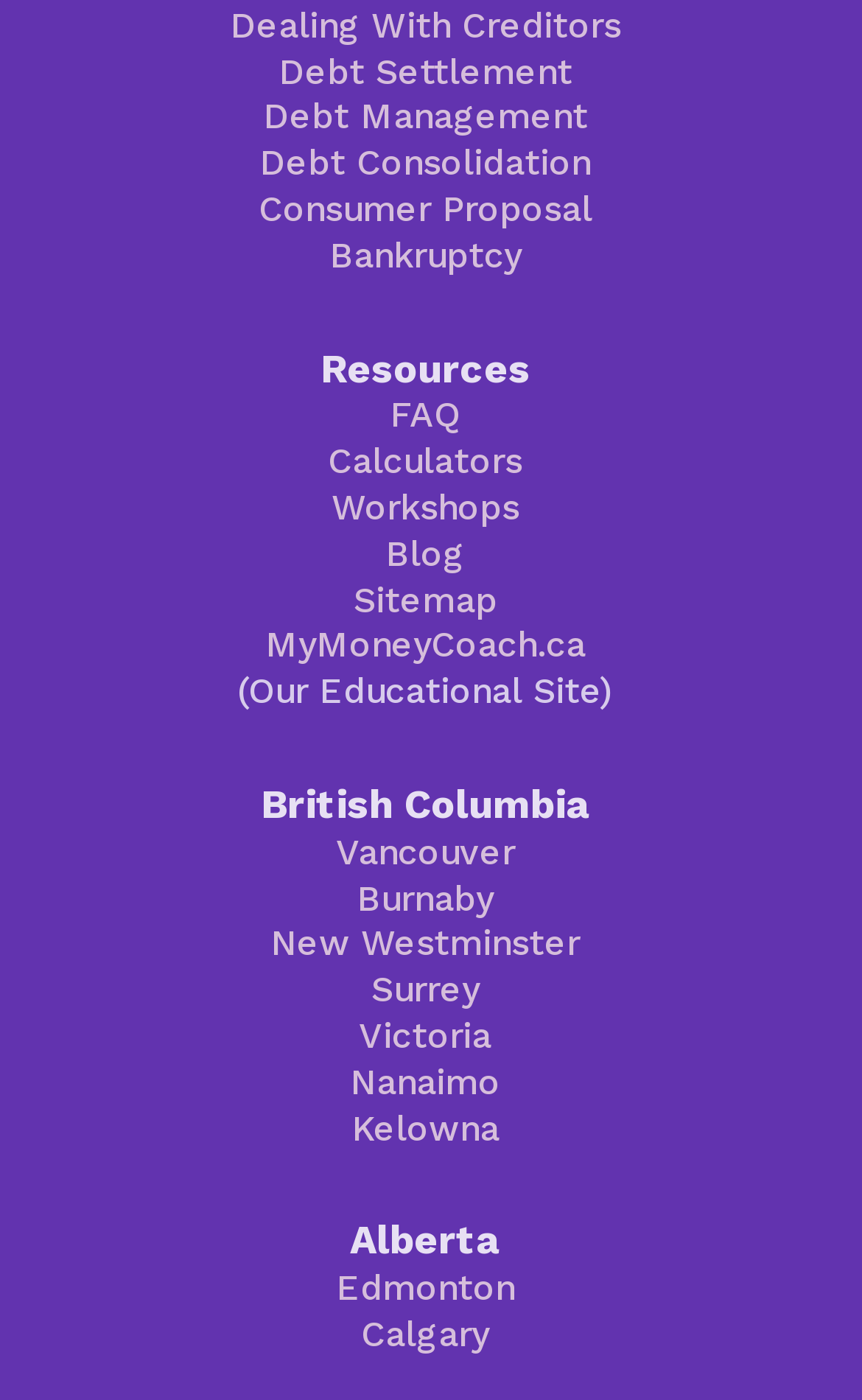Provide the bounding box coordinates of the HTML element this sentence describes: "Bankruptcy". The bounding box coordinates consist of four float numbers between 0 and 1, i.e., [left, top, right, bottom].

[0.382, 0.167, 0.605, 0.197]